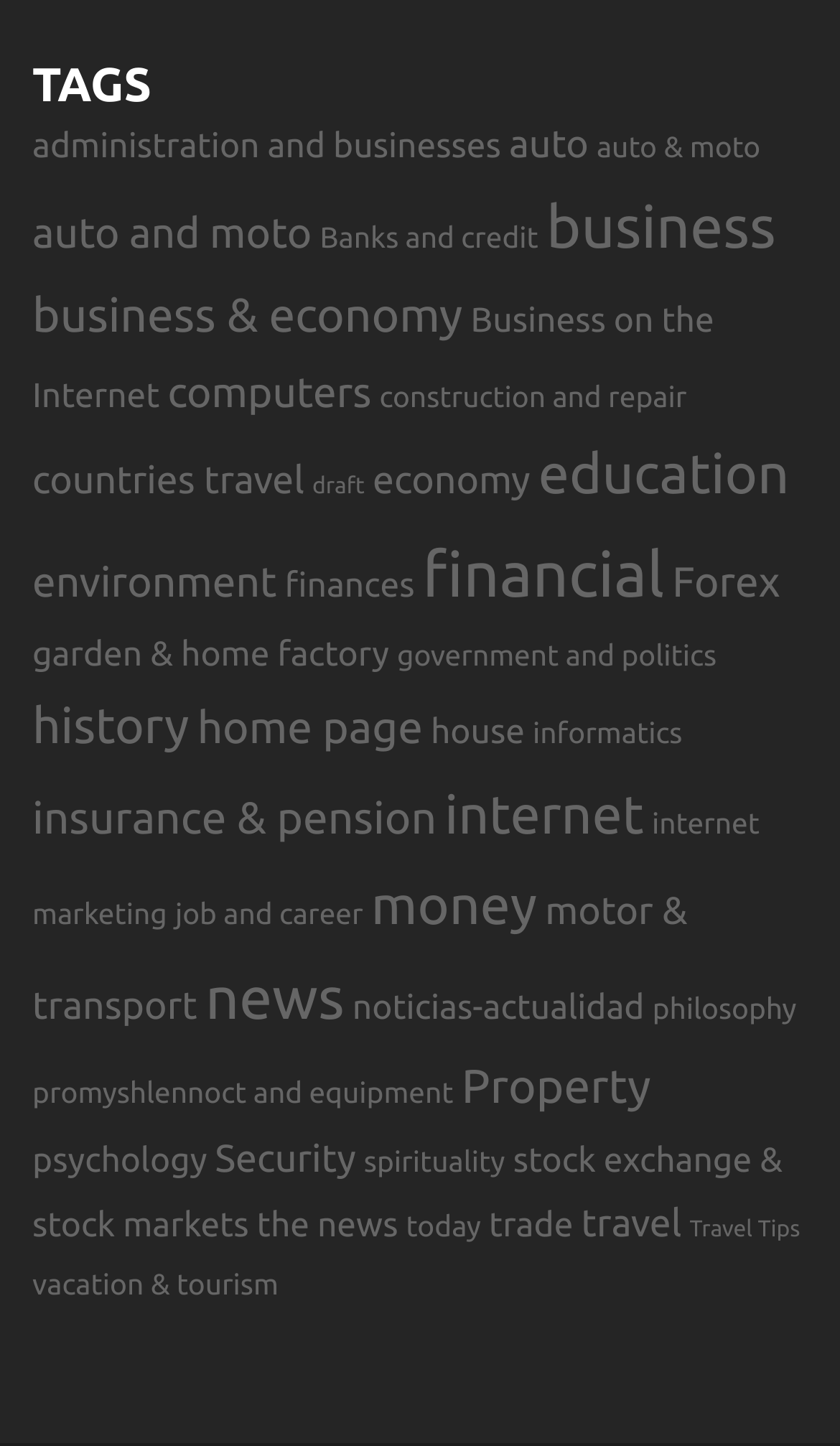Use a single word or phrase to respond to the question:
What is the category that appears below 'countries travel'?

draft